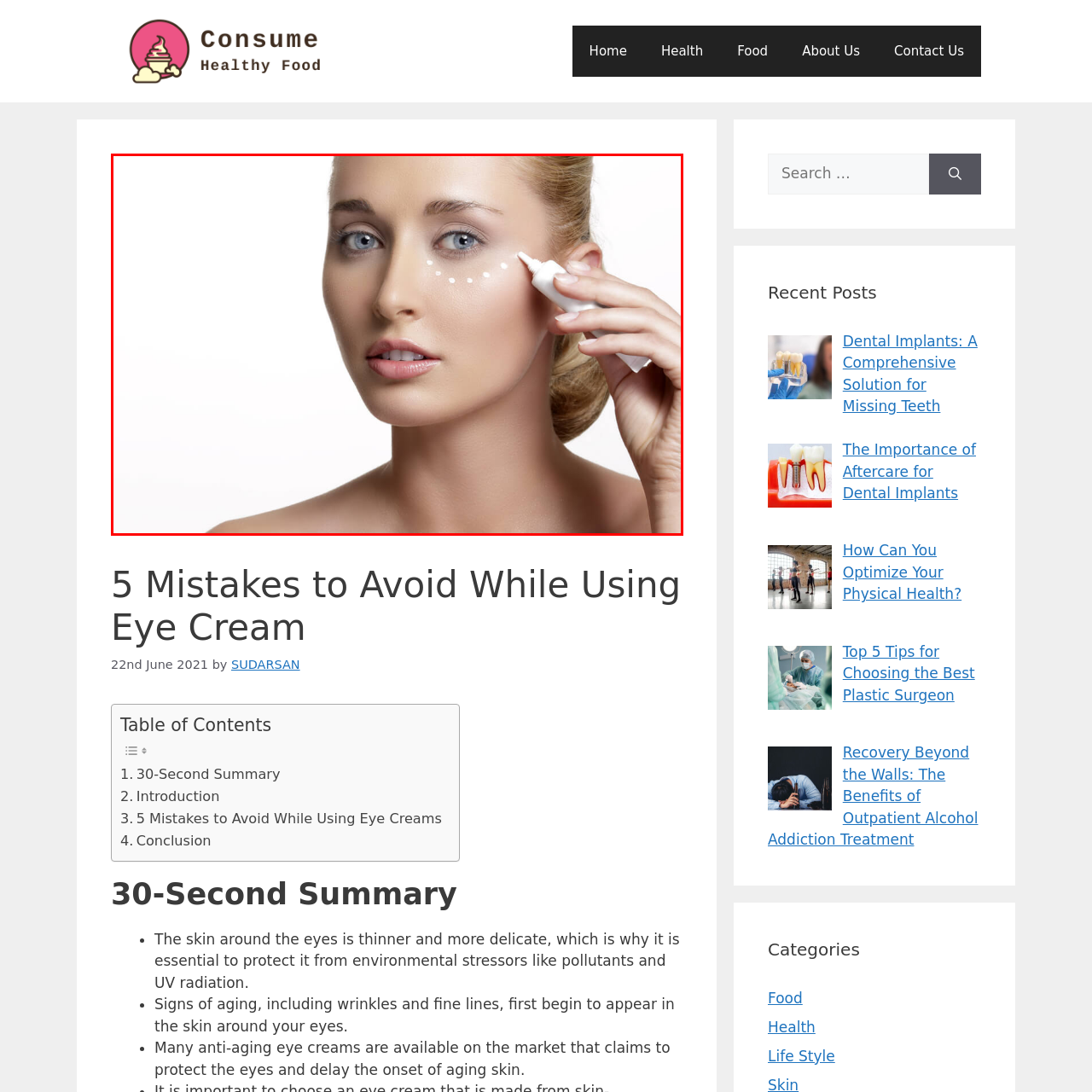Describe fully the image that is contained within the red bounding box.

A woman with striking blue eyes and smooth skin applies eye cream to the delicate area beneath her eyes. She holds a tube of cream in one hand, while her other hand gently gestures towards her skin, showcasing small dots of product strategically placed. The soft, neutral background highlights her natural beauty, emphasizing the importance of skincare in maintaining a youthful appearance. This image visually supports the article titled "5 Mistakes to Avoid While Using Eye Cream," which likely offers insights into effective eye care practices and common errors to avoid for healthier skin around the eyes.